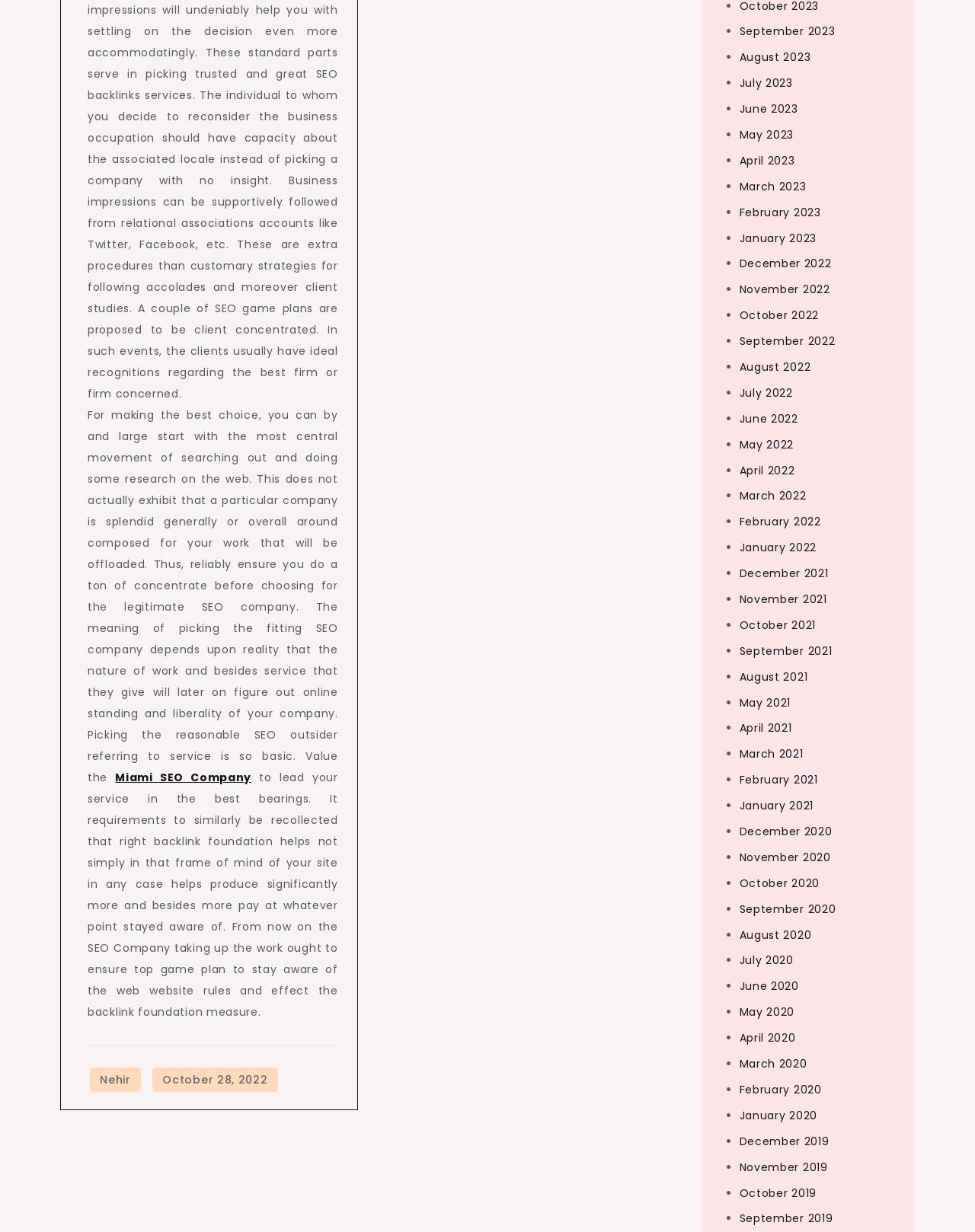What is the purpose of backlink foundation?
Answer briefly with a single word or phrase based on the image.

To generate more pay